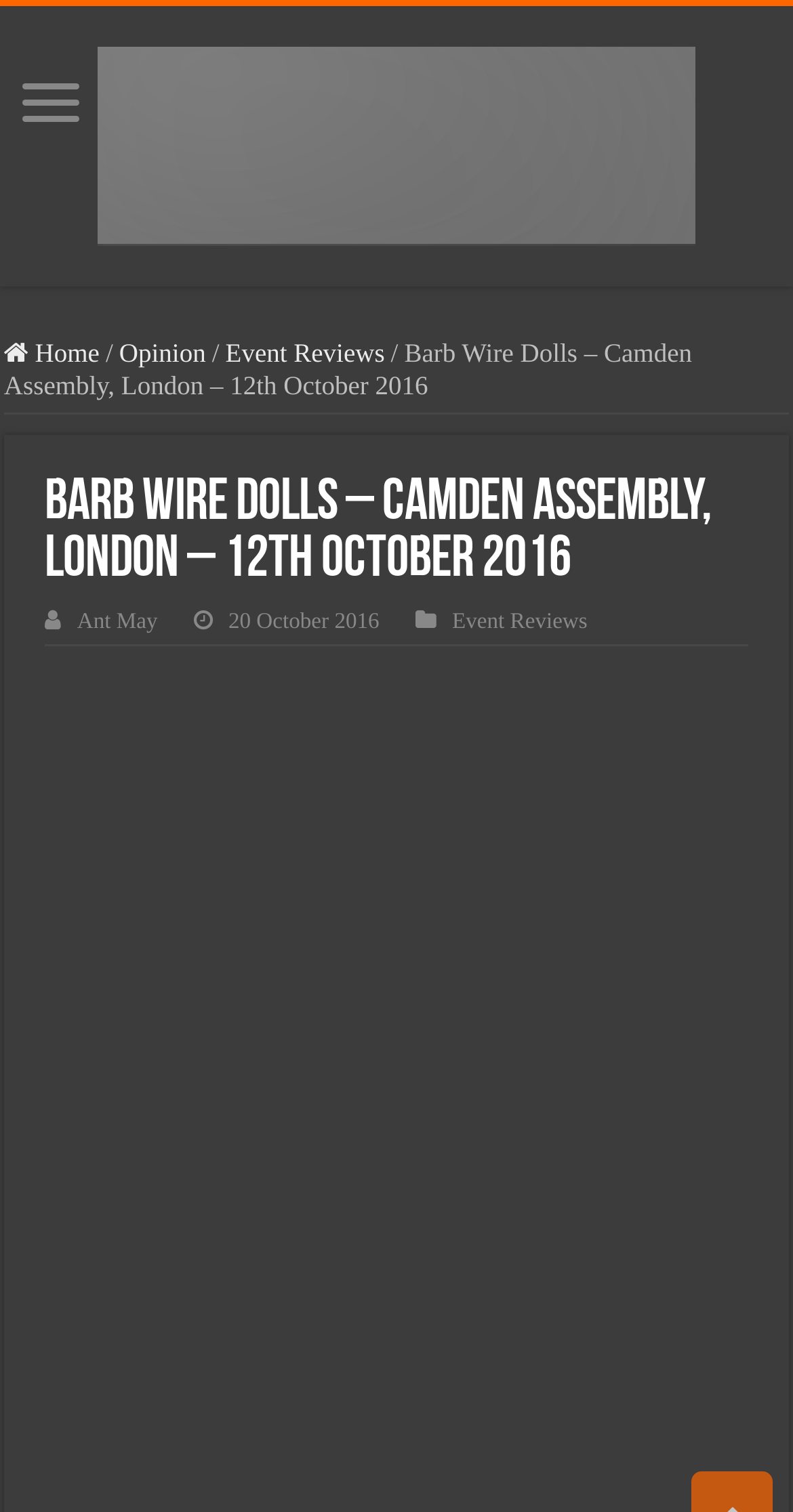Extract the bounding box for the UI element that matches this description: "Event Reviews".

[0.284, 0.223, 0.485, 0.243]